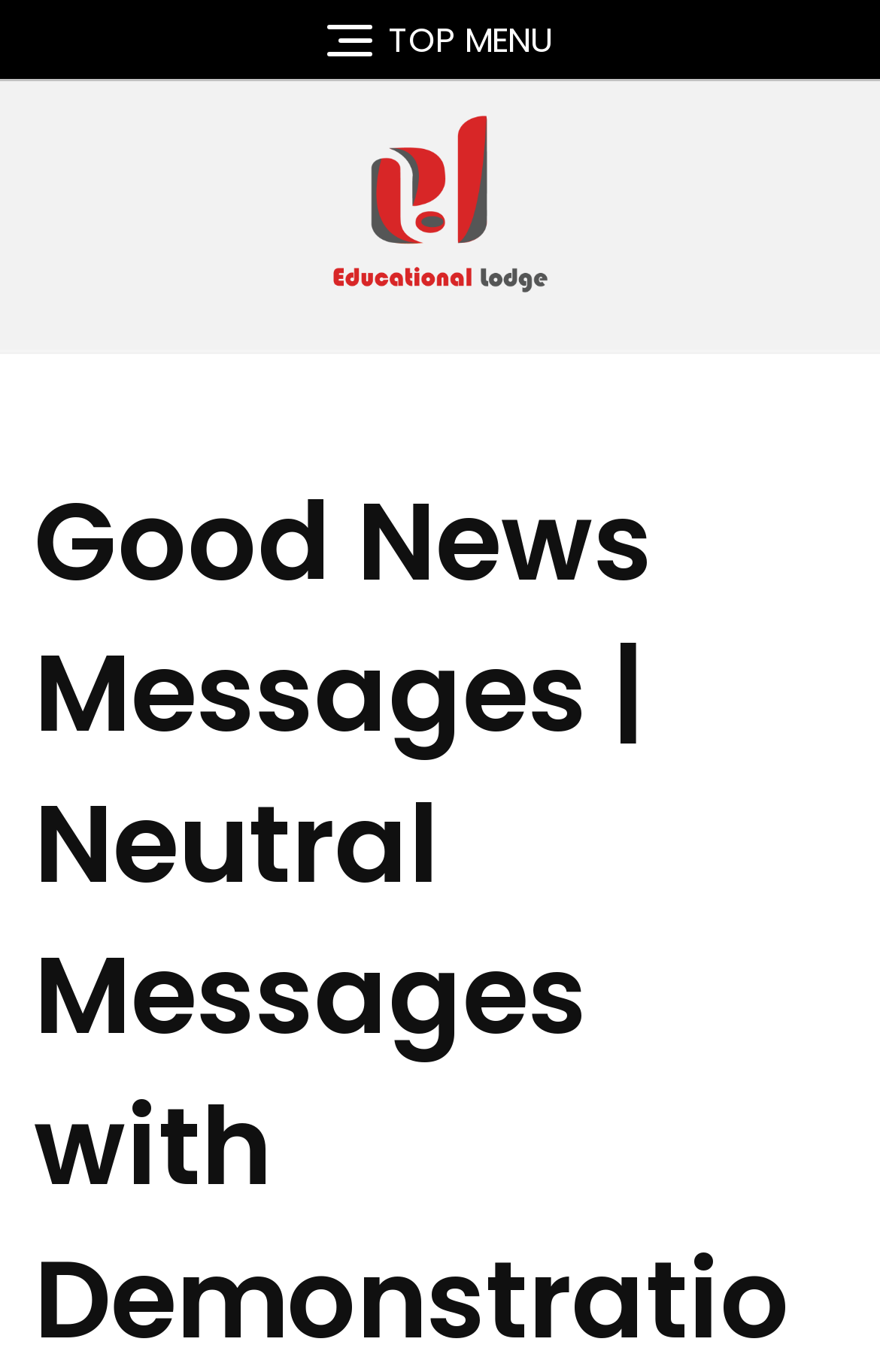Identify the bounding box for the described UI element: "TOP MENU".

[0.0, 0.009, 1.0, 0.05]